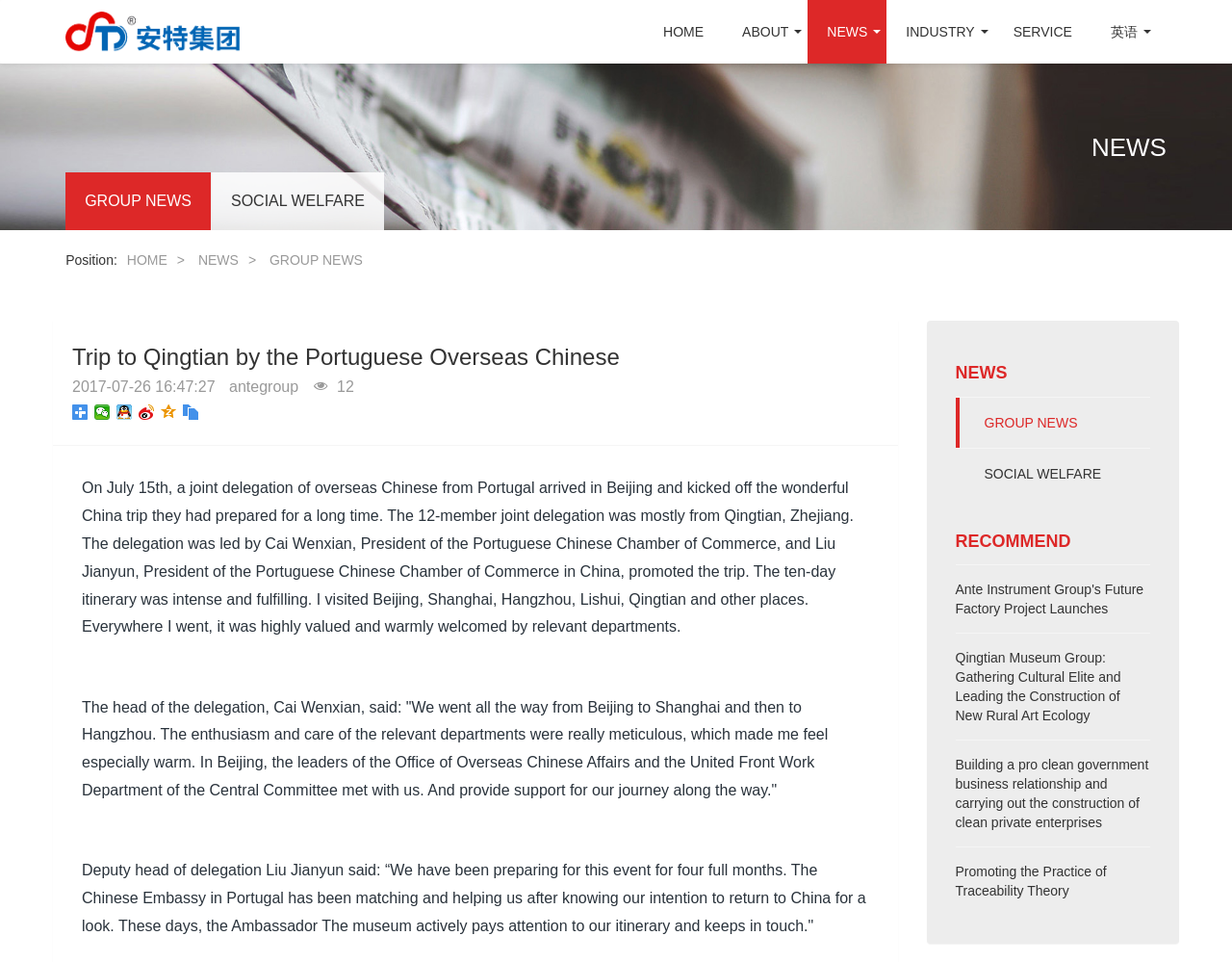Locate the bounding box coordinates of the area you need to click to fulfill this instruction: 'Click on the CREATE link'. The coordinates must be in the form of four float numbers ranging from 0 to 1: [left, top, right, bottom].

None